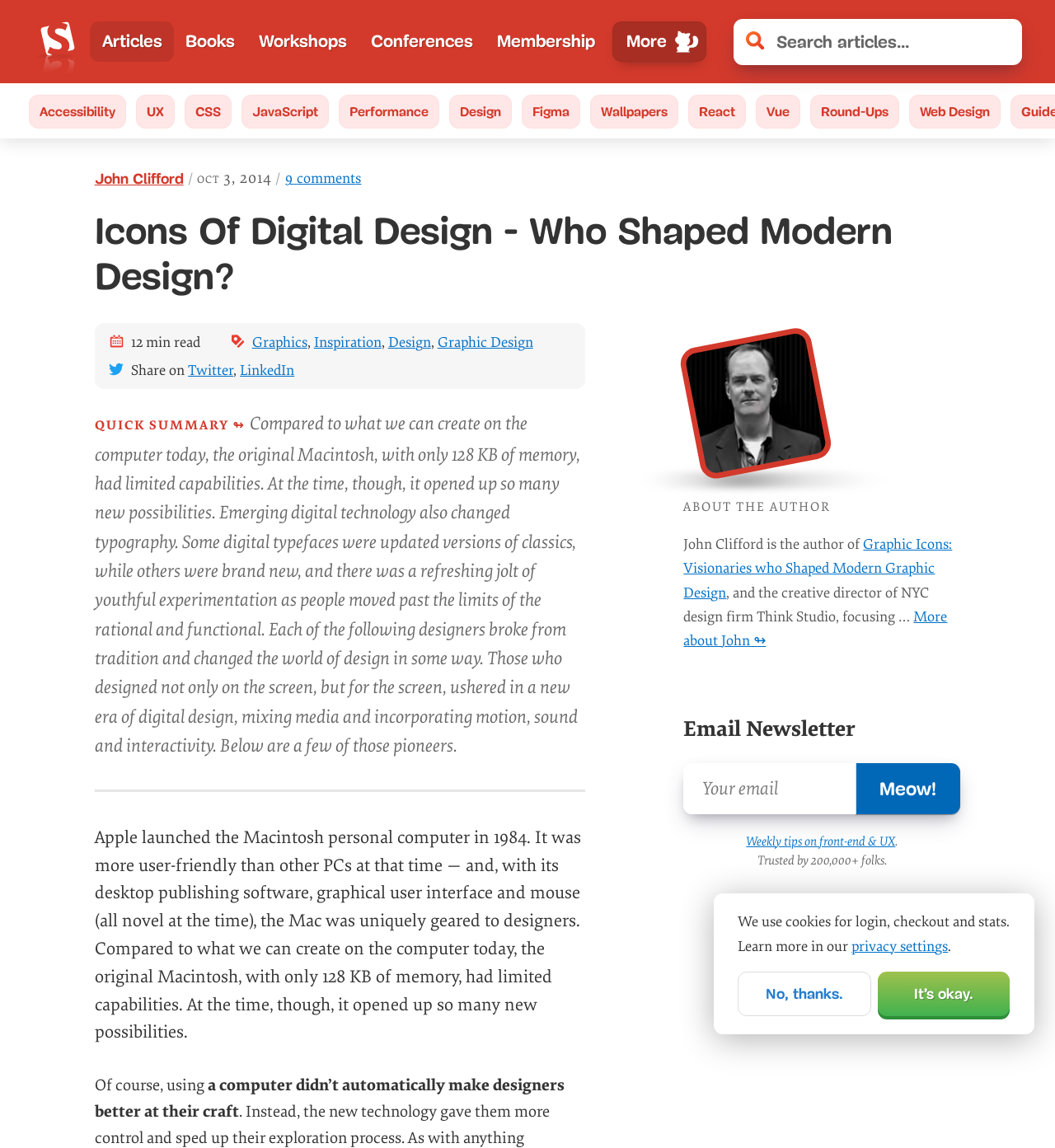Locate the headline of the webpage and generate its content.

Icons Of Digital Design - Who Shaped Modern Design?